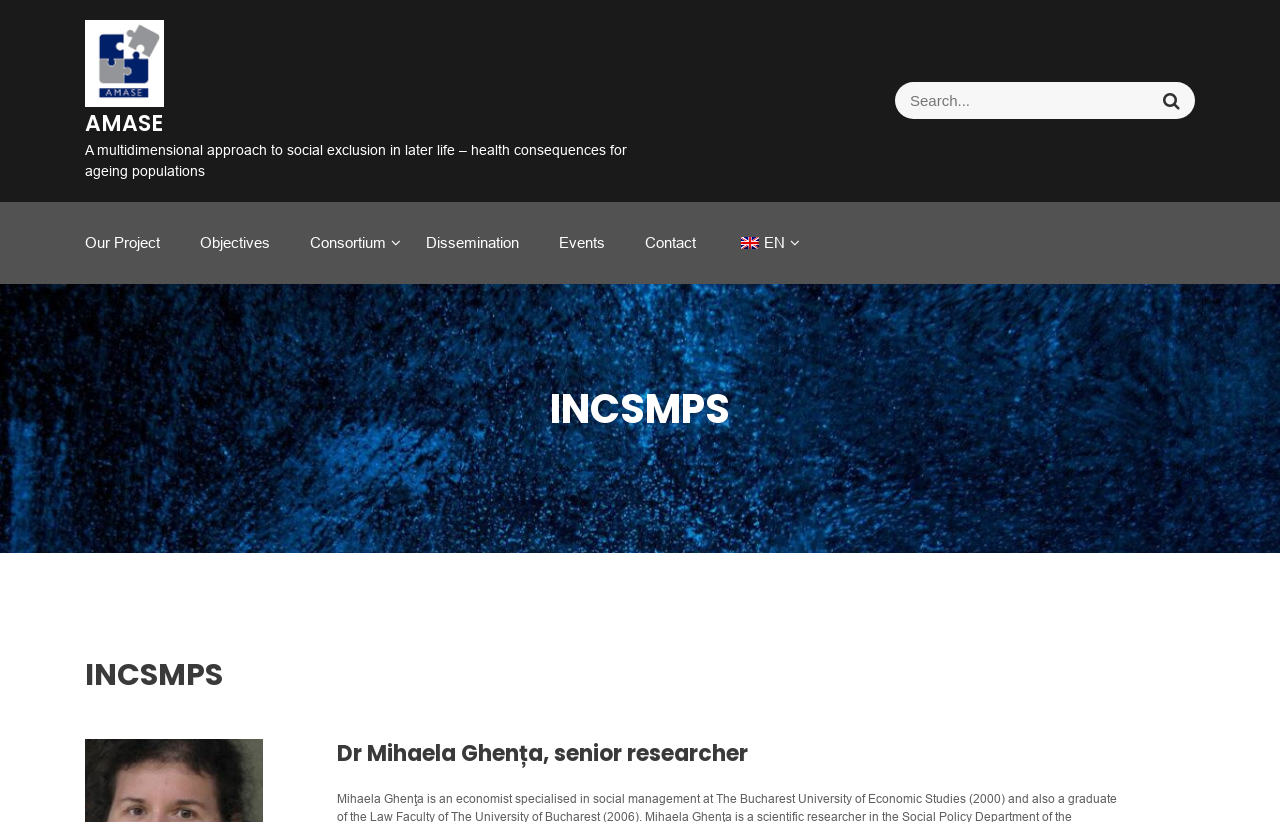Determine the bounding box coordinates of the UI element described by: "Search".

[0.897, 0.1, 0.934, 0.145]